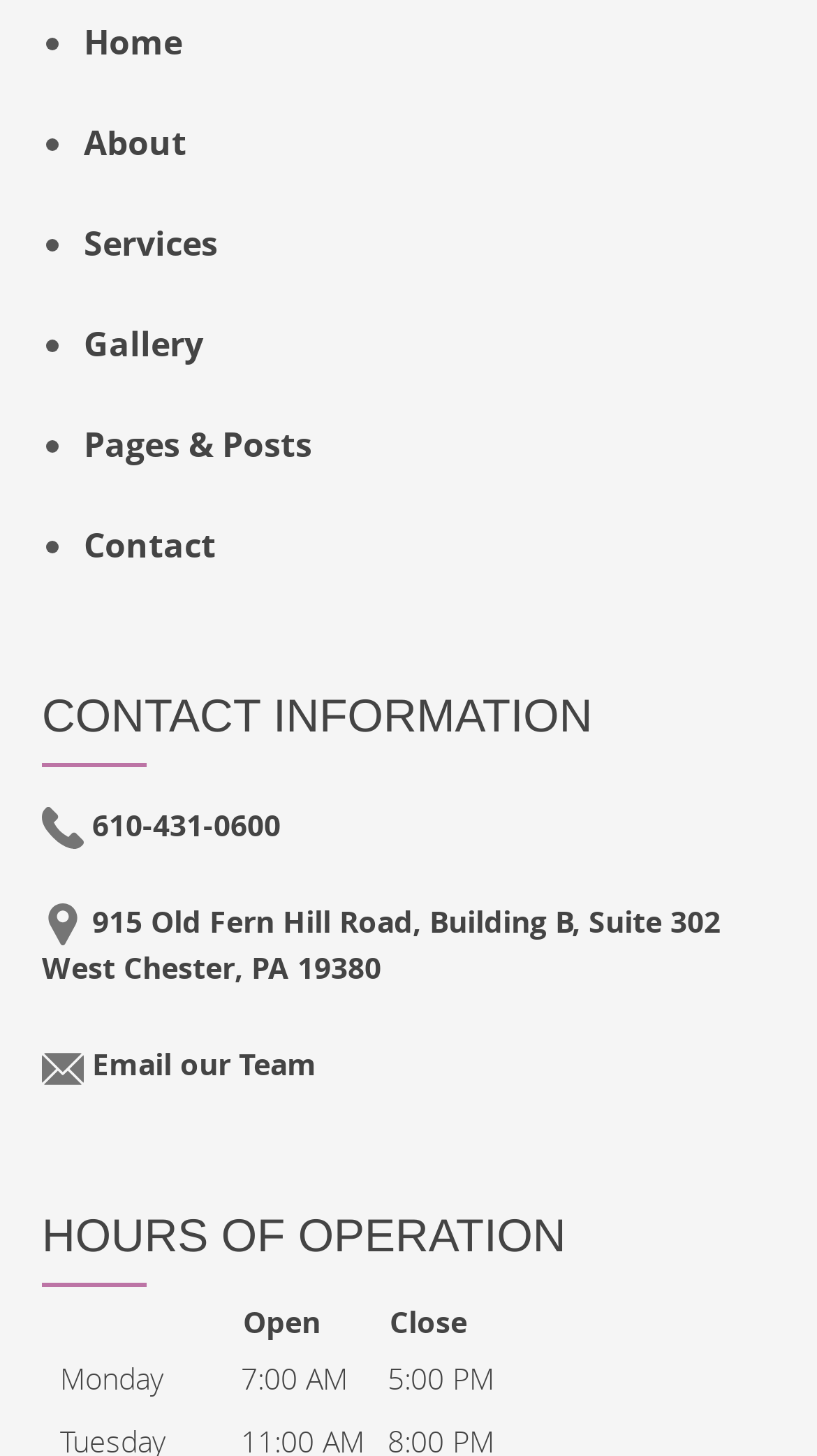How many links are in the list?
Craft a detailed and extensive response to the question.

There are 5 links in the list, which are 'About', 'Services', 'Gallery', 'Pages & Posts', and 'Contact'. Each link is preceded by a list marker '•' and has a unique bounding box coordinate.